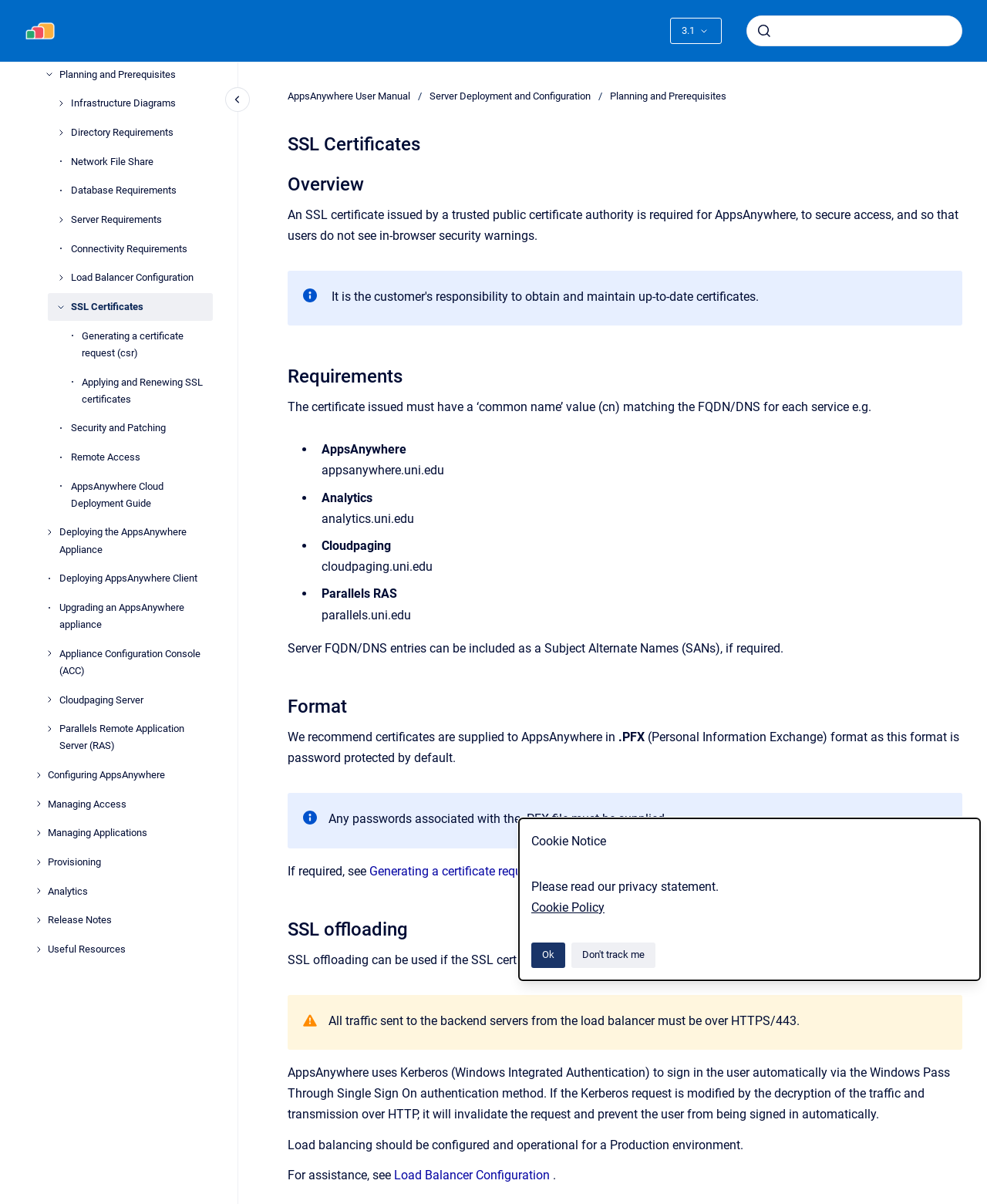Provide a single word or phrase answer to the question: 
What is the navigation menu item after 'Server Deployment and Configuration'?

Planning and Prerequisites